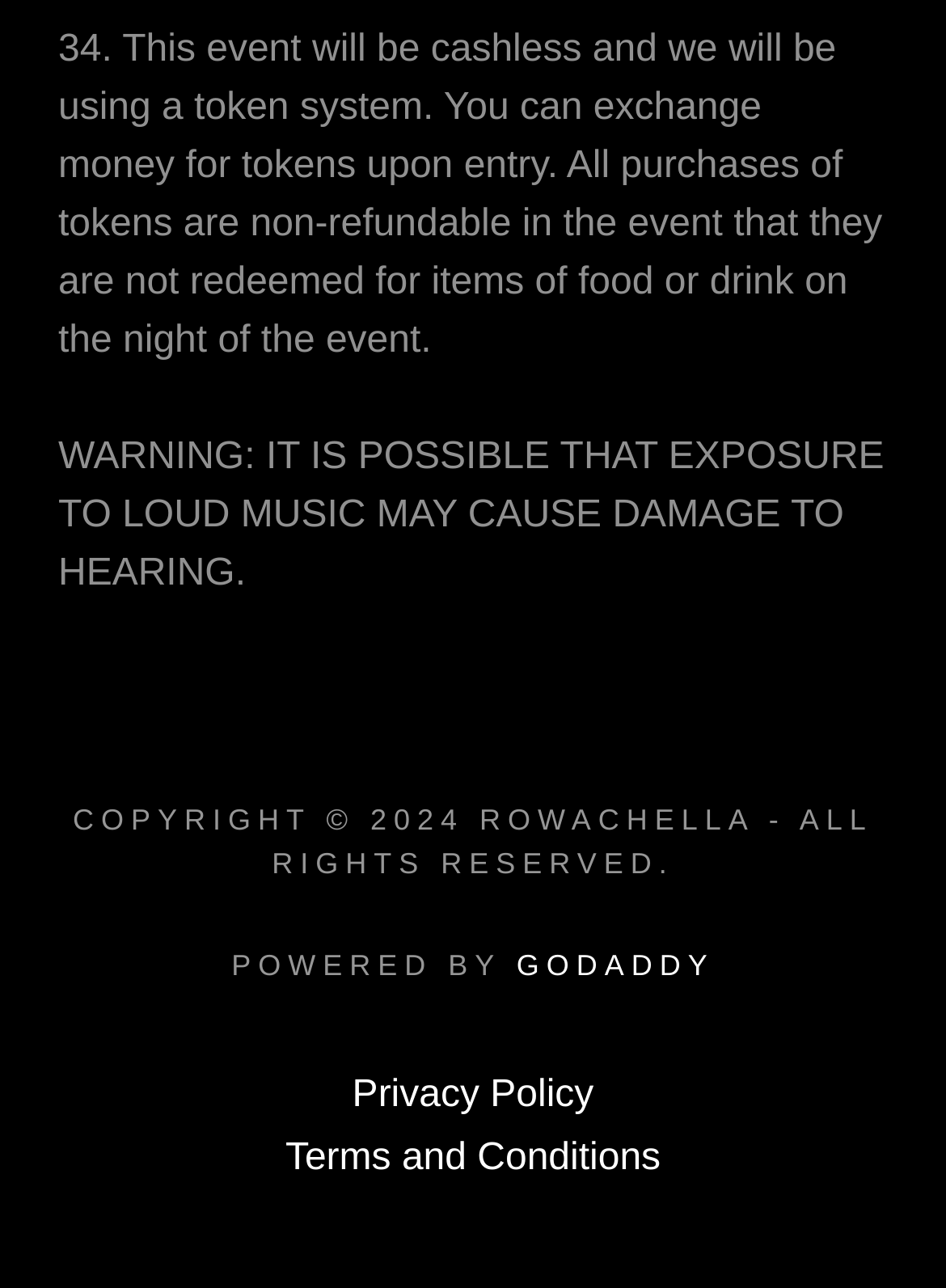What is the warning about loud music?
Answer the question with a detailed explanation, including all necessary information.

The static text element warns that exposure to loud music may cause damage to hearing, indicating a potential risk to attendees.